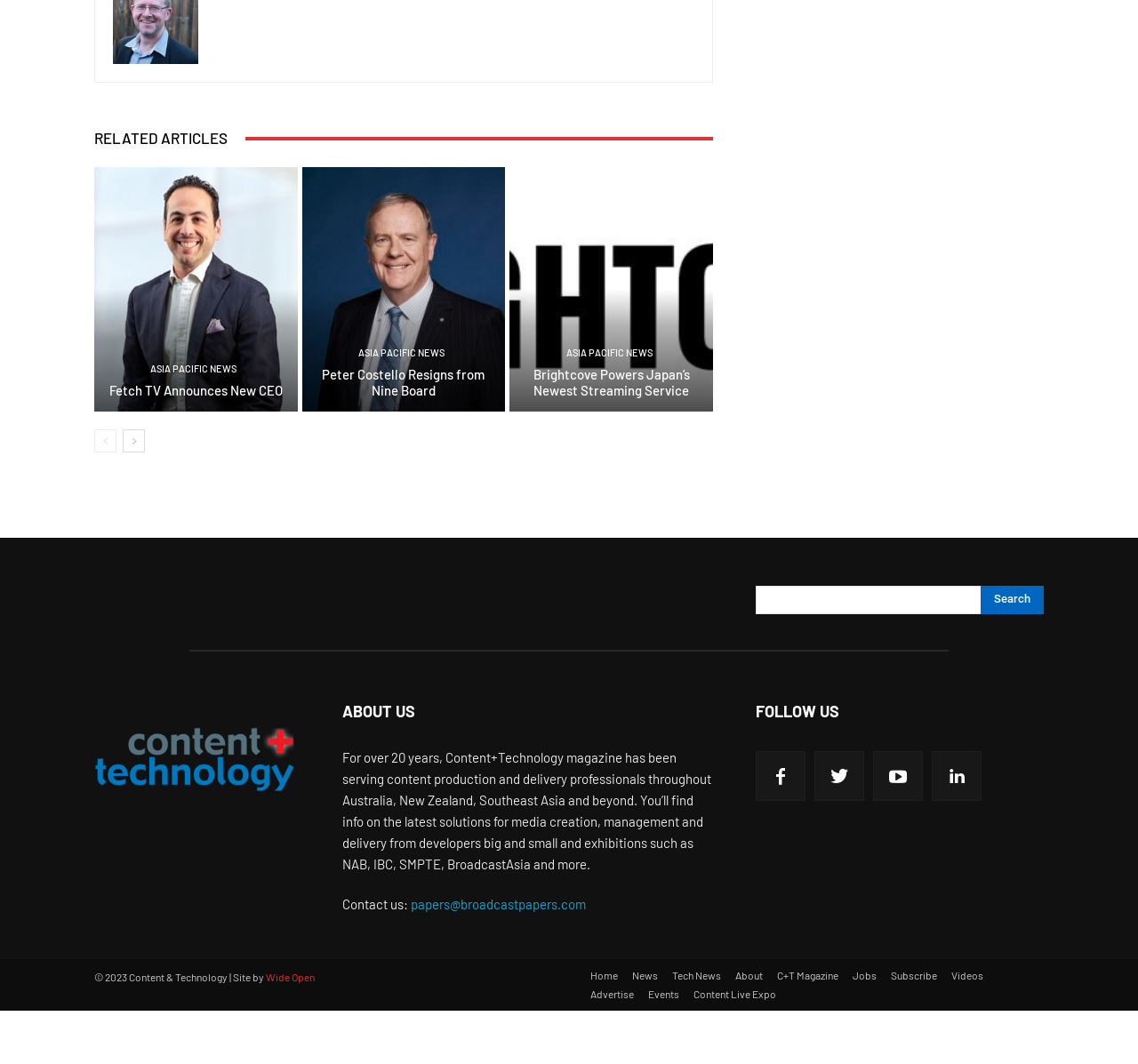How can users navigate to the previous page? Refer to the image and provide a one-word or short phrase answer.

Click 'prev-page' link